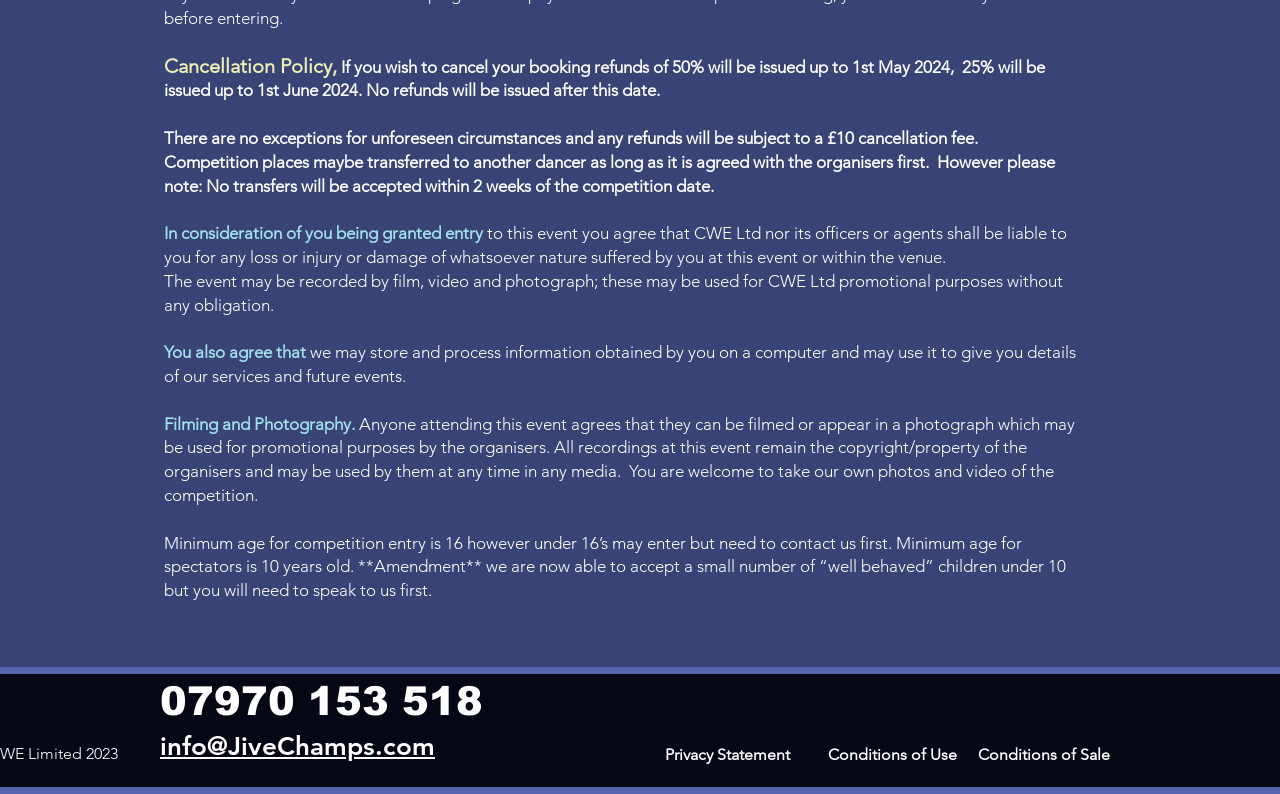Identify the bounding box coordinates of the clickable section necessary to follow the following instruction: "Click the link to view the Conditions of Use". The coordinates should be presented as four float numbers from 0 to 1, i.e., [left, top, right, bottom].

[0.647, 0.938, 0.748, 0.962]